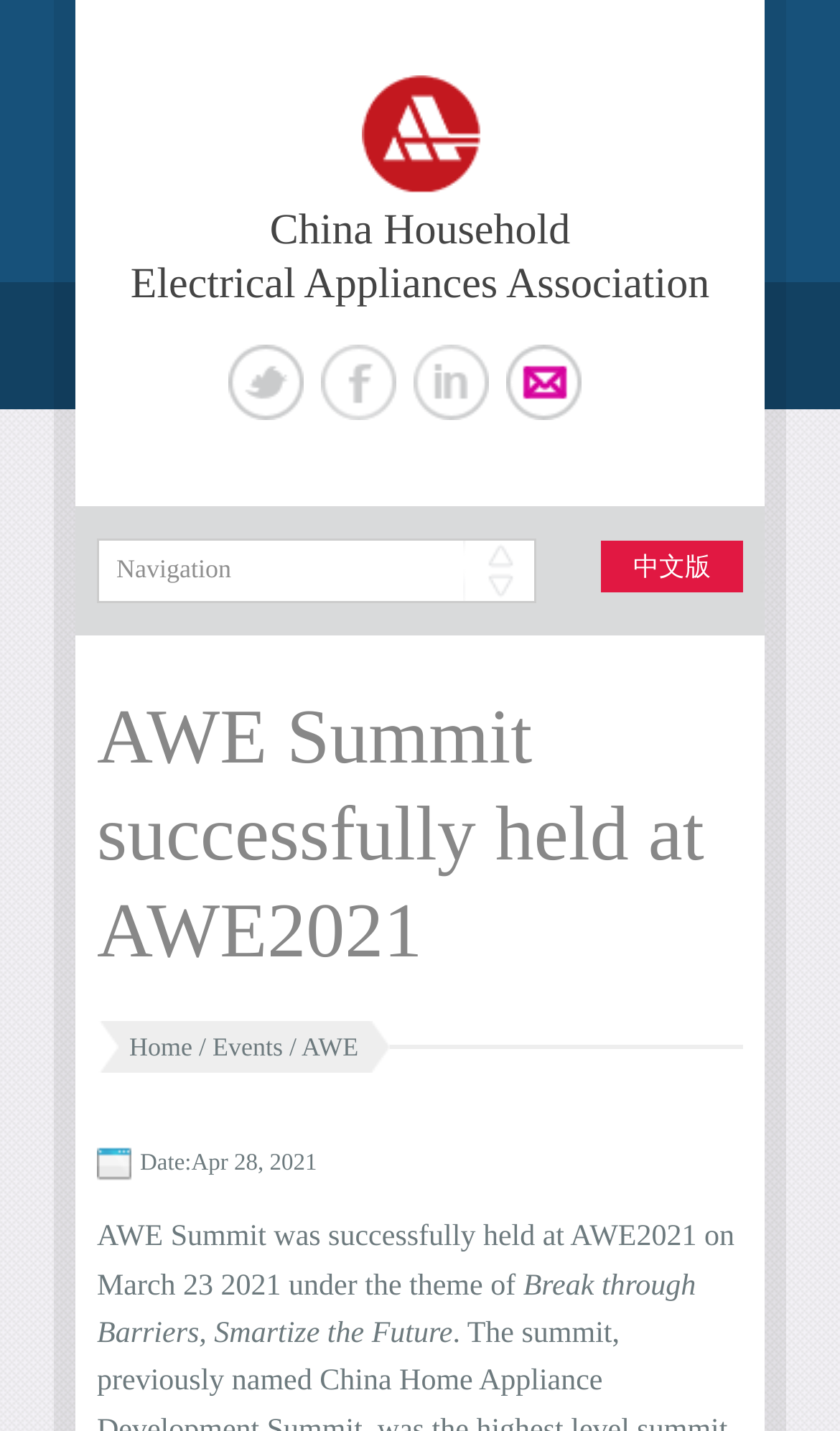Can you pinpoint the bounding box coordinates for the clickable element required for this instruction: "Select language in combobox"? The coordinates should be four float numbers between 0 and 1, i.e., [left, top, right, bottom].

[0.115, 0.376, 0.638, 0.421]